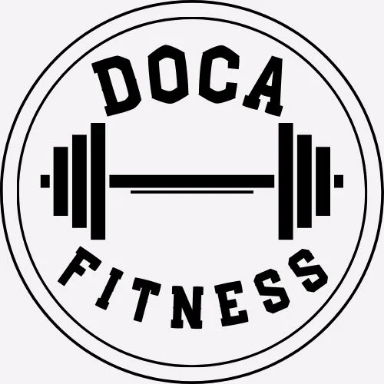Thoroughly describe the content and context of the image.

This image features the logo of DOCA Fitness, which is prominently displayed within a circular design. The logo showcases a barbell at the center, symbolizing strength and fitness. The text "DOCA" is boldly inscribed at the top of the circle, while "FITNESS" is elegantly positioned at the bottom, utilizing a strong, clean font that conveys a sense of professionalism and dedication to health and wellness. The overall monochromatic color scheme enhances the logo's visibility, making it easily recognizable and impactful for viewers. This logo represents a brand focused on fitness coaching and workout plans tailored to fit busy lifestyles.